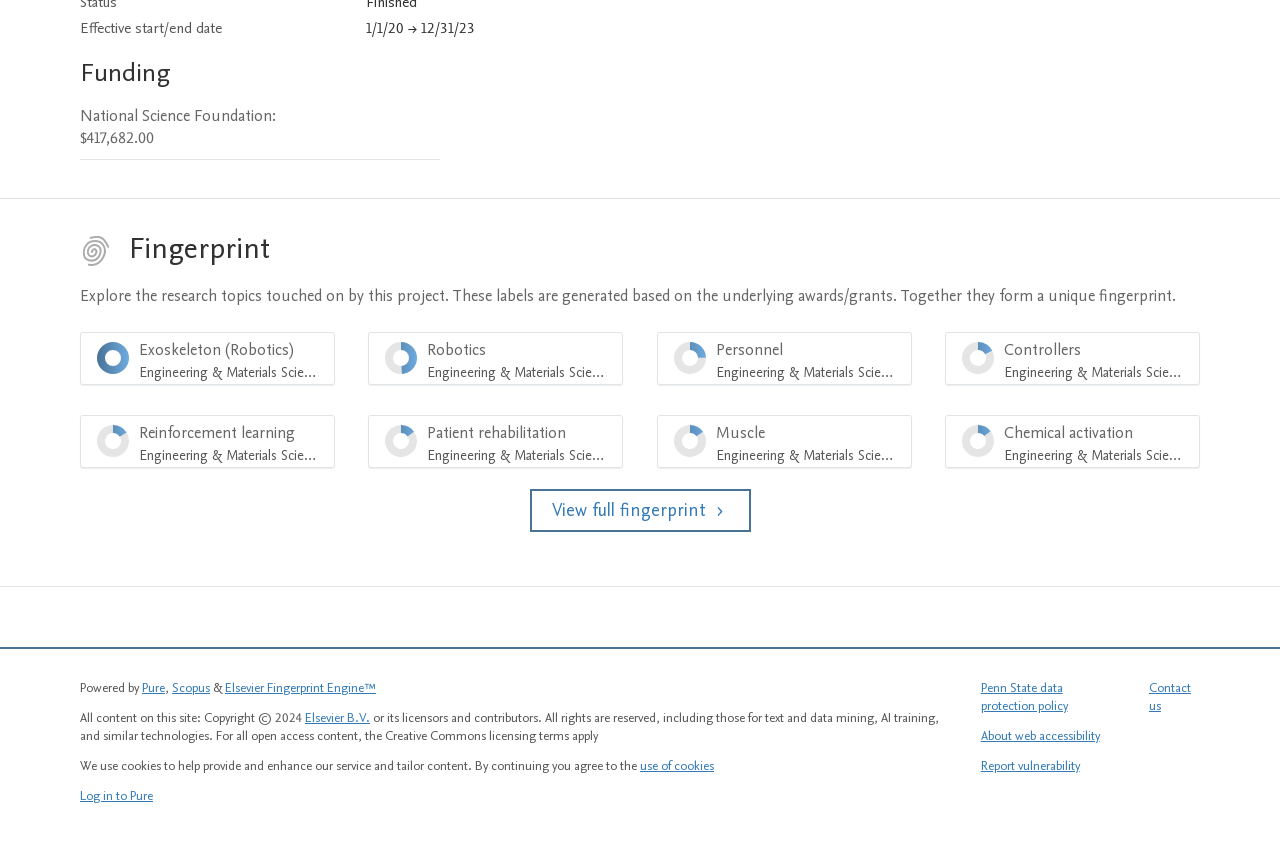Identify the bounding box coordinates of the specific part of the webpage to click to complete this instruction: "Contact us".

[0.898, 0.801, 0.93, 0.844]